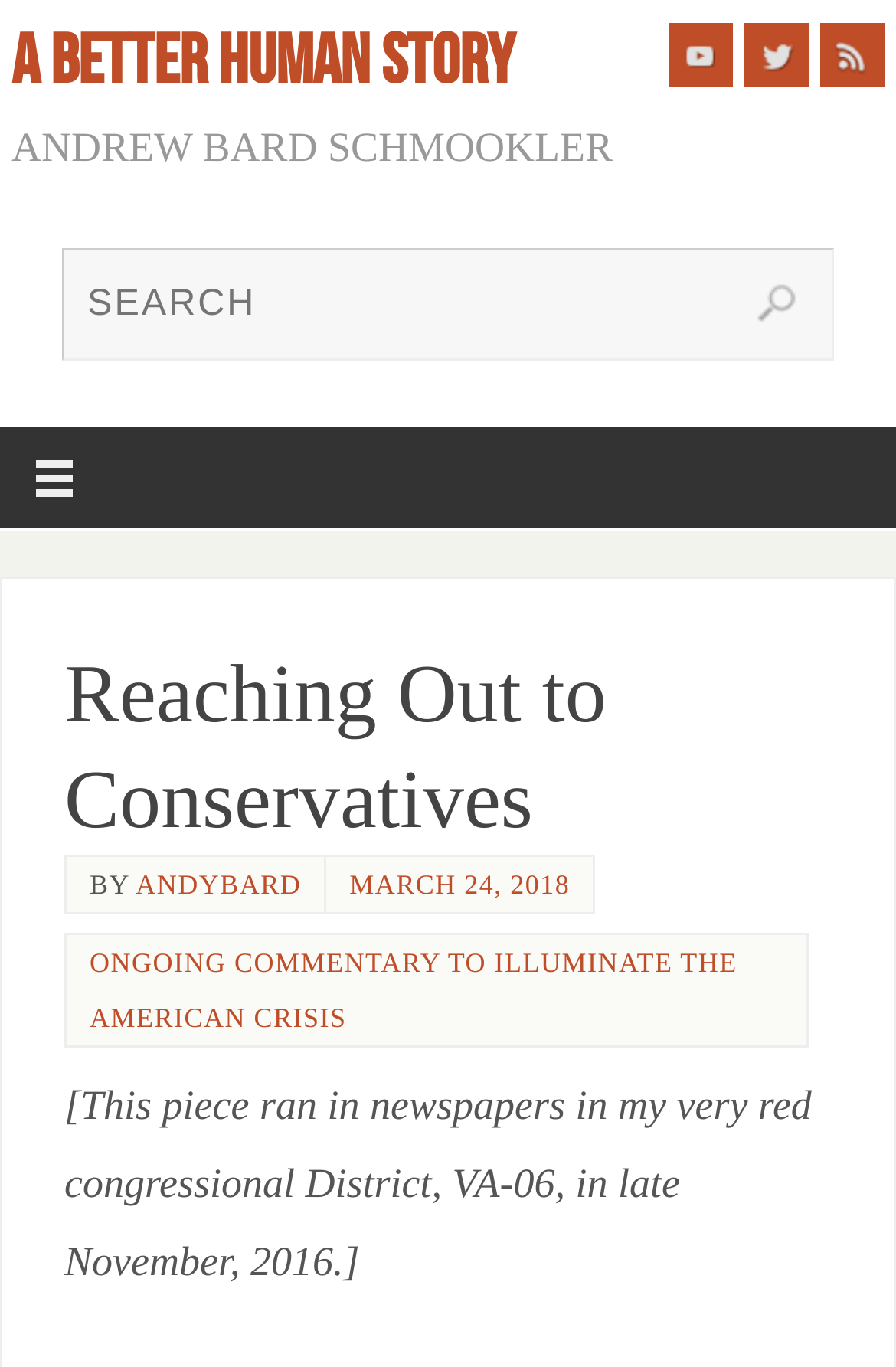Pinpoint the bounding box coordinates of the element that must be clicked to accomplish the following instruction: "Search for something". The coordinates should be in the format of four float numbers between 0 and 1, i.e., [left, top, right, bottom].

[0.069, 0.182, 0.931, 0.263]